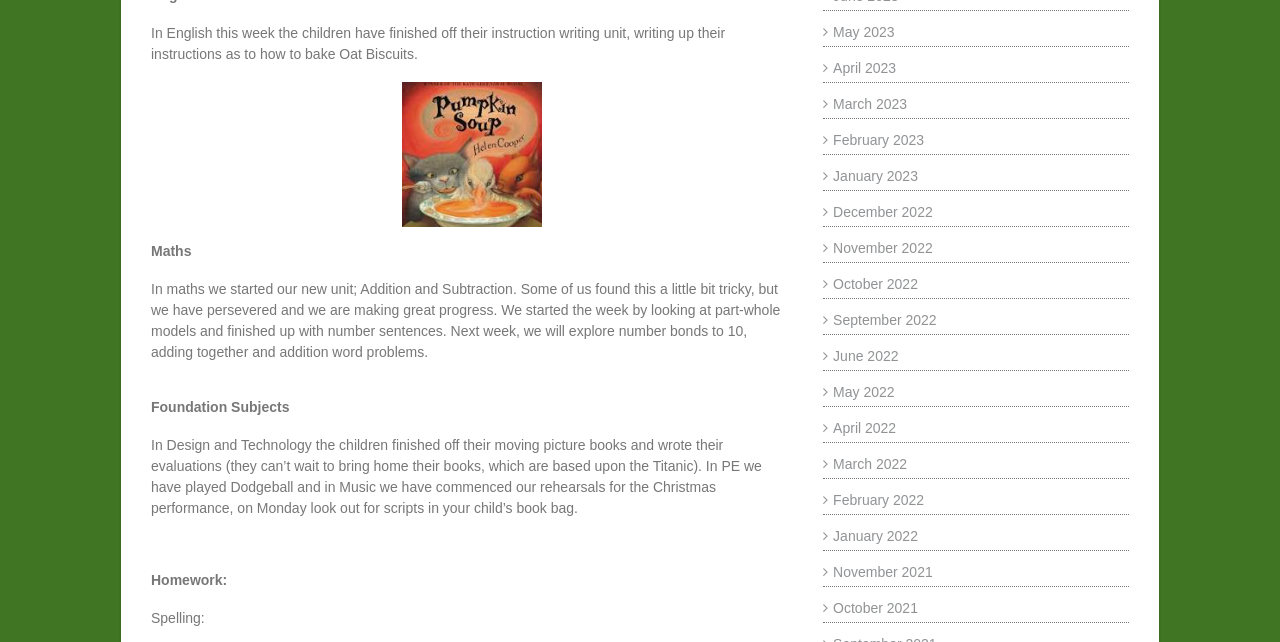What subject did the children start in maths?
Answer the question with a single word or phrase, referring to the image.

Addition and Subtraction